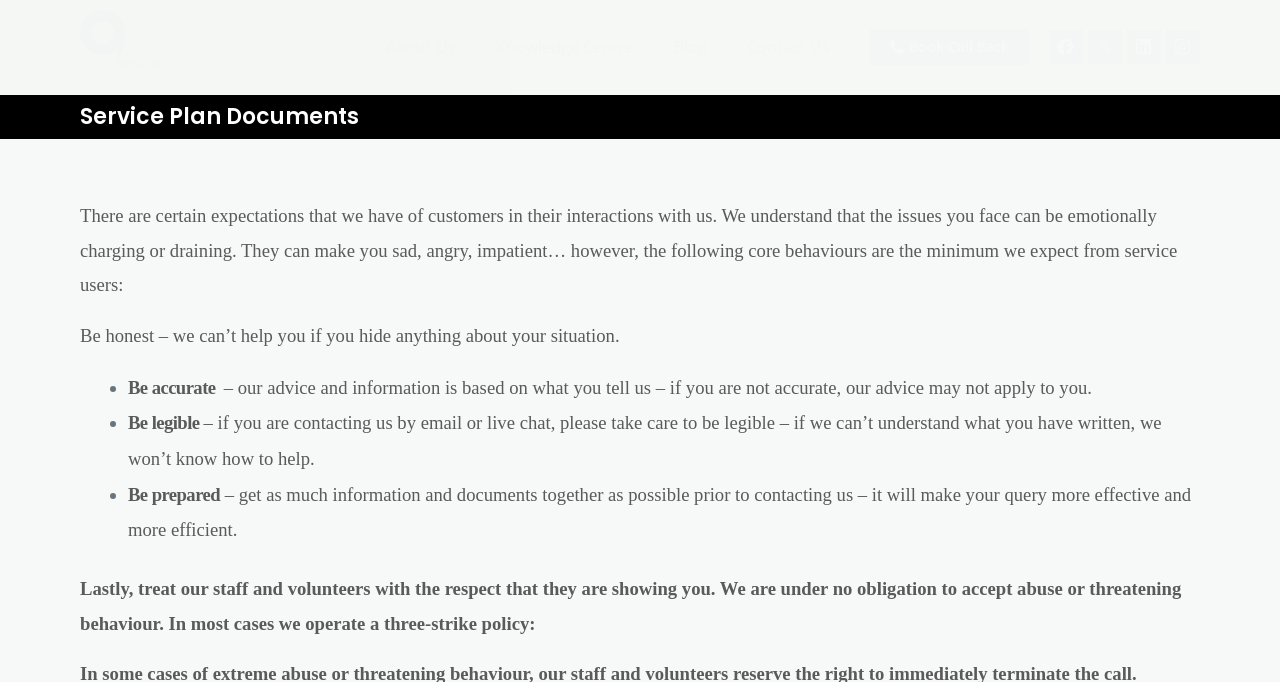Find the bounding box of the UI element described as follows: "About Us".

[0.286, 0.035, 0.372, 0.102]